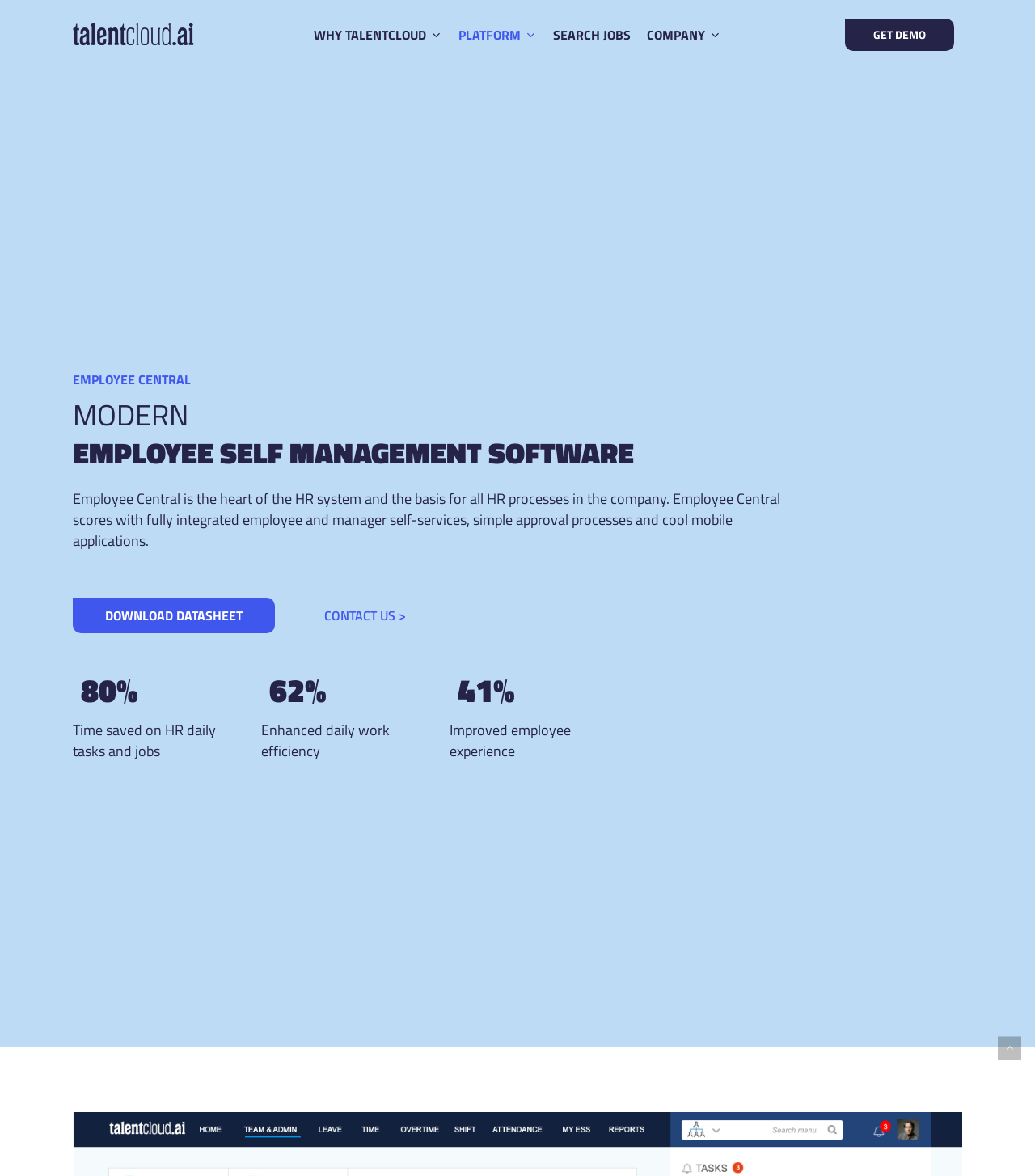What is the text of the webpage's headline?

EMPLOYEE SELF MANAGEMENT SOFTWARE